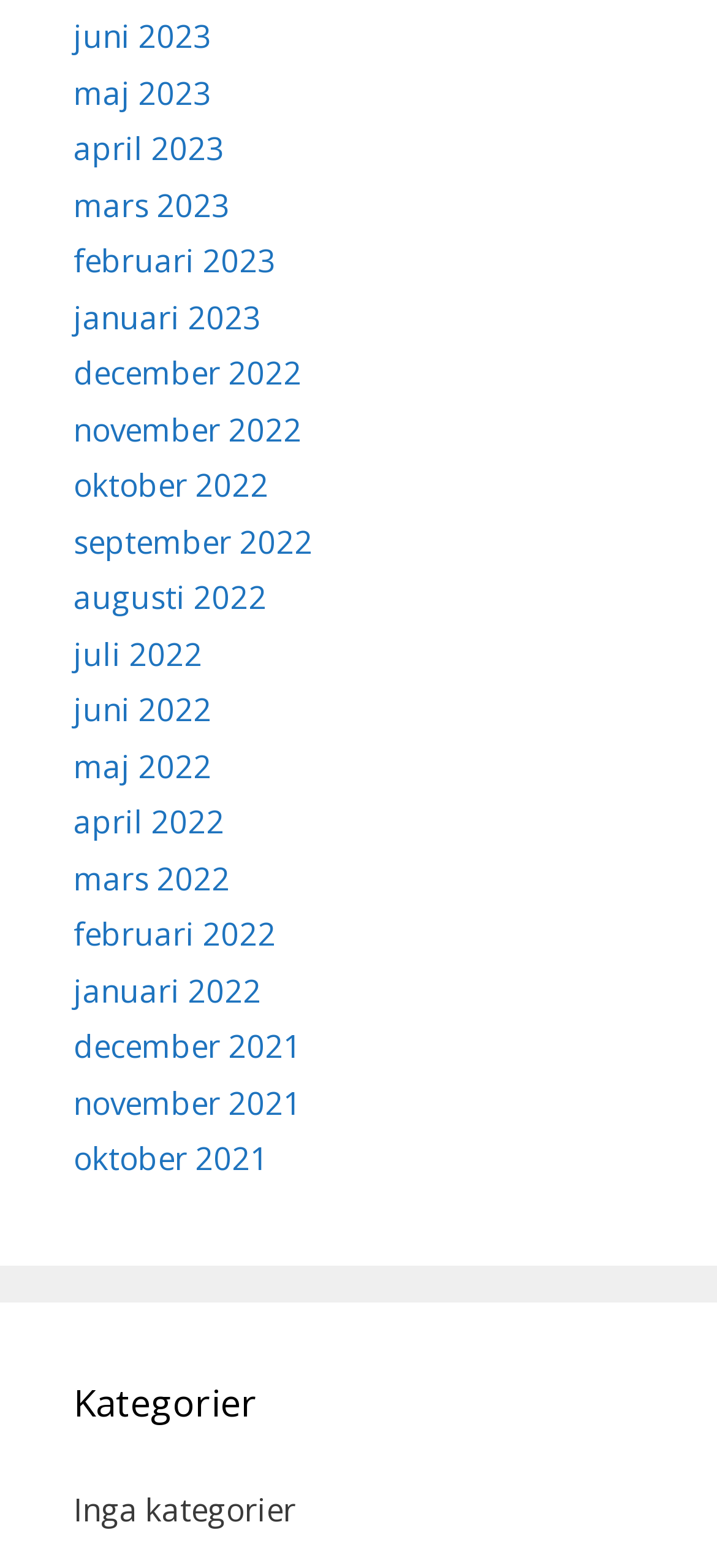Please give a short response to the question using one word or a phrase:
How many links are there on the webpage?

24